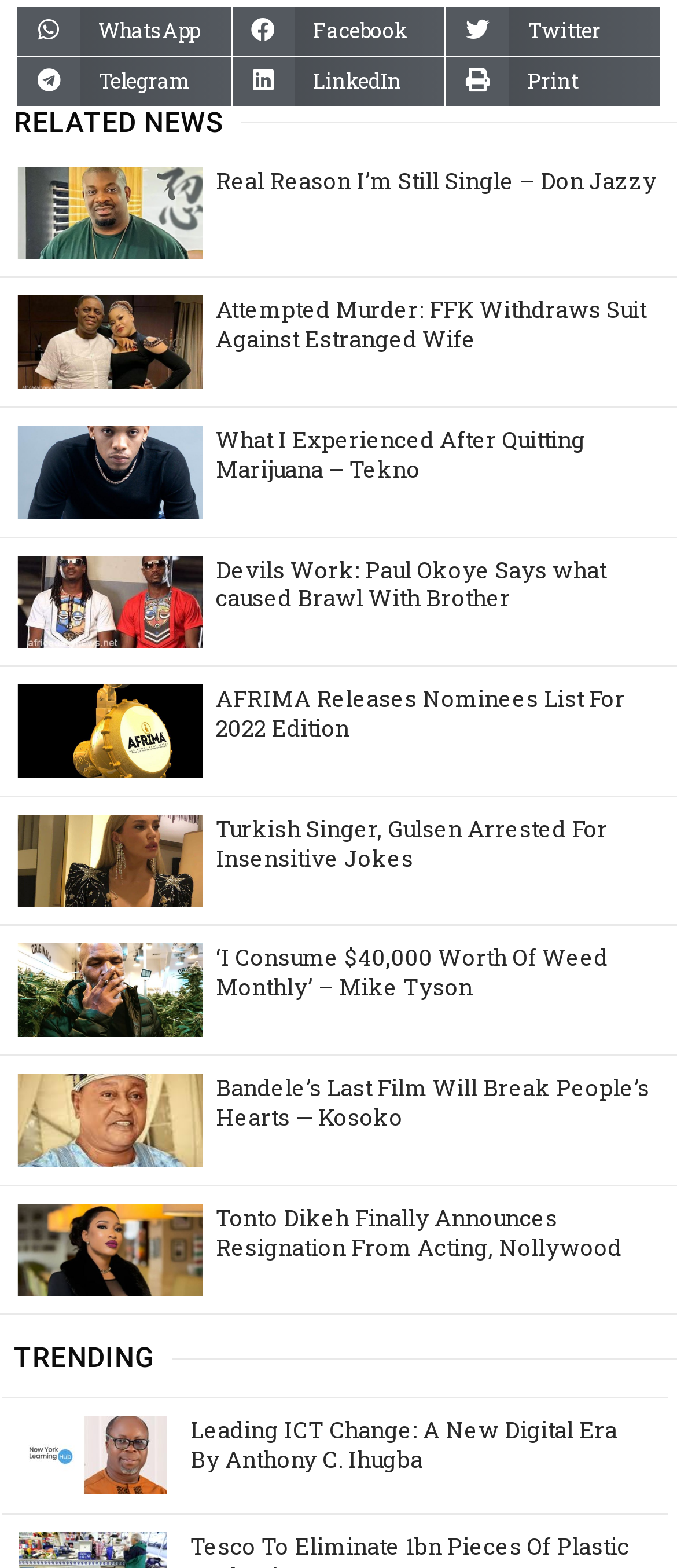Determine the bounding box coordinates of the section to be clicked to follow the instruction: "View 'AFRIMA Releases List Of Nominees For 2022 Edition (Full List)'". The coordinates should be given as four float numbers between 0 and 1, formatted as [left, top, right, bottom].

[0.026, 0.437, 0.301, 0.496]